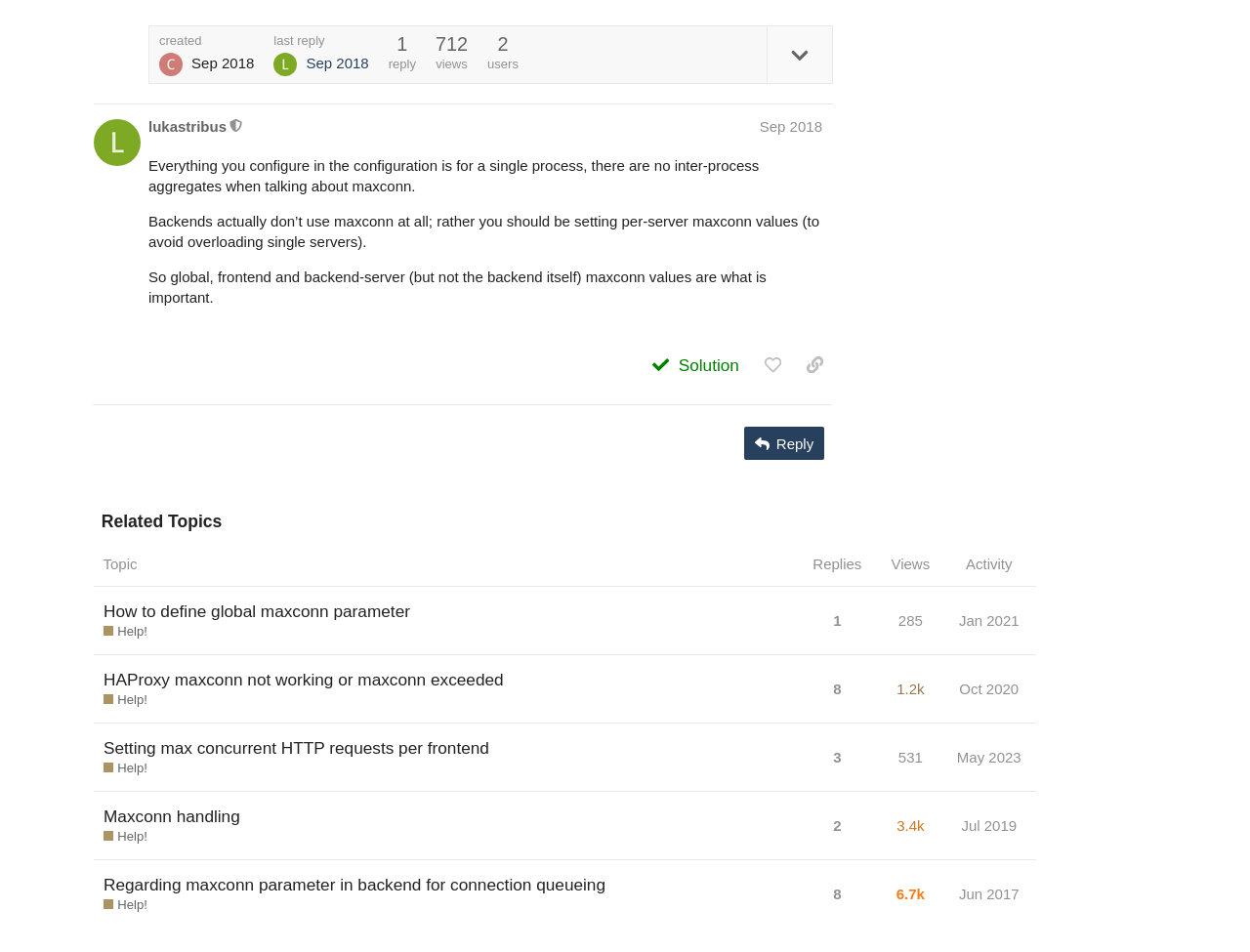Determine the bounding box for the UI element that matches this description: "last reply Sep 2018".

[0.219, 0.036, 0.295, 0.08]